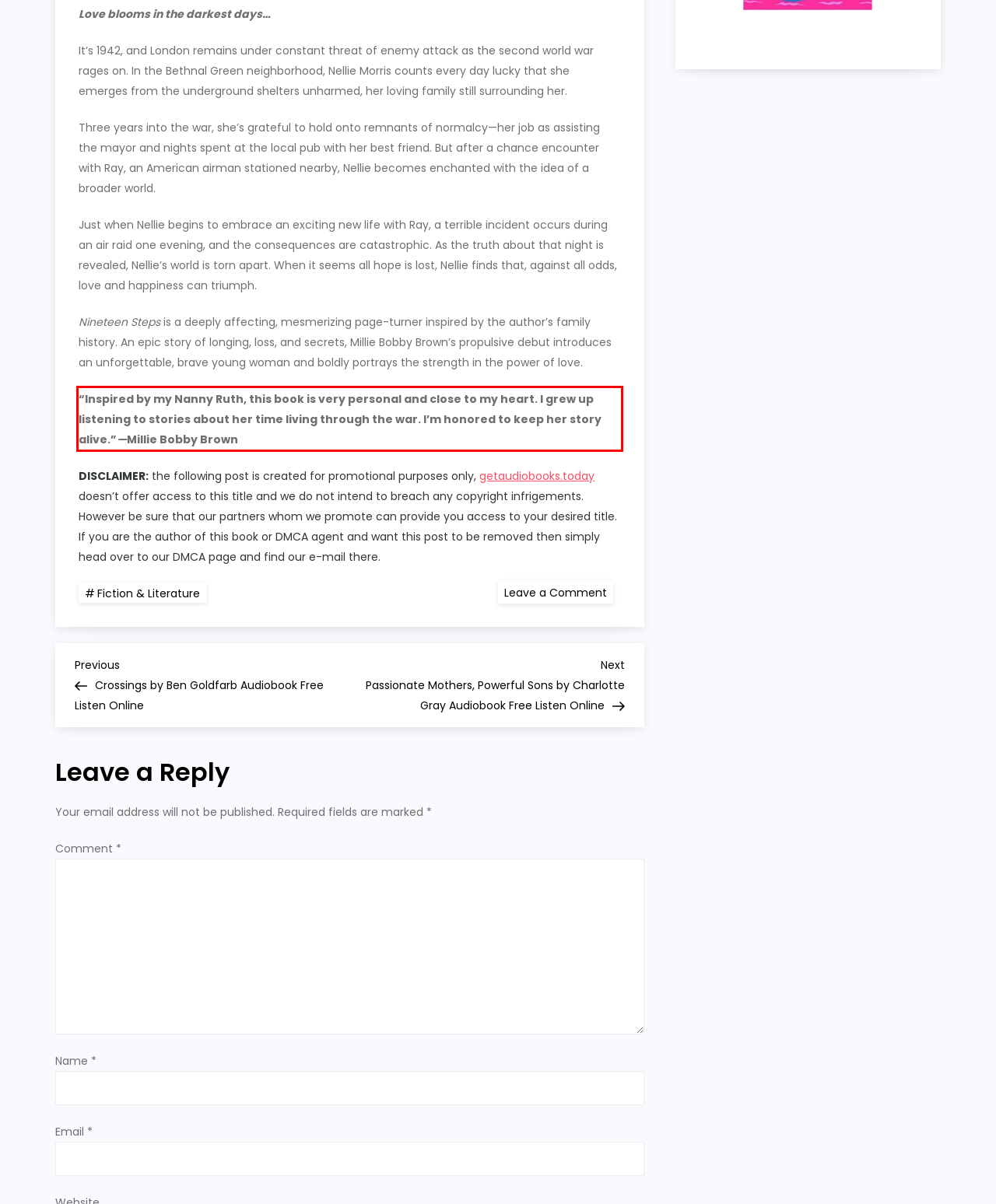Using the webpage screenshot, recognize and capture the text within the red bounding box.

“Inspired by my Nanny Ruth, this book is very personal and close to my heart. I grew up listening to stories about her time living through the war. I’m honored to keep her story alive.”—Millie Bobby Brown